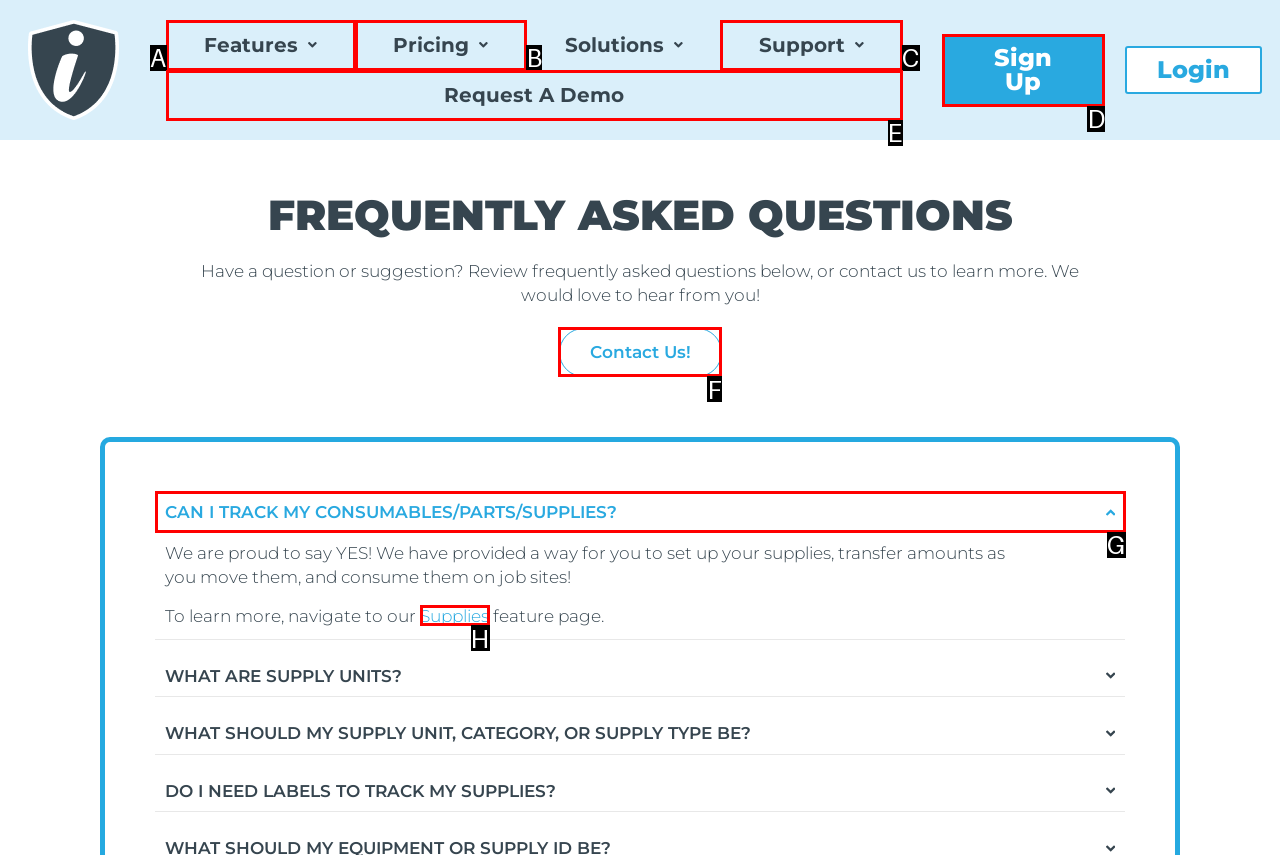Which HTML element should be clicked to perform the following task: Click on Sign Up
Reply with the letter of the appropriate option.

D